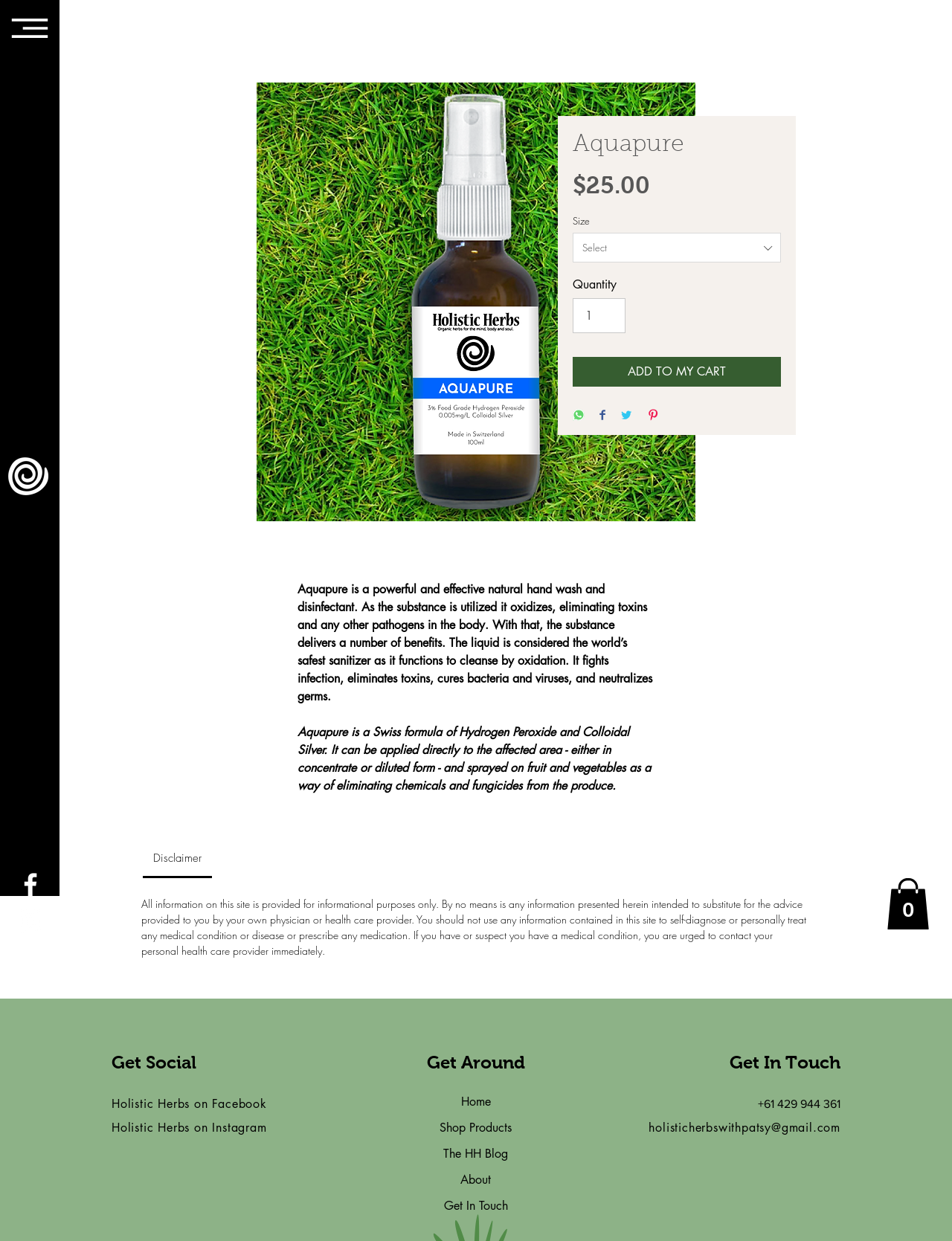Extract the bounding box coordinates for the HTML element that matches this description: "Get In Touch". The coordinates should be four float numbers between 0 and 1, i.e., [left, top, right, bottom].

[0.438, 0.961, 0.561, 0.982]